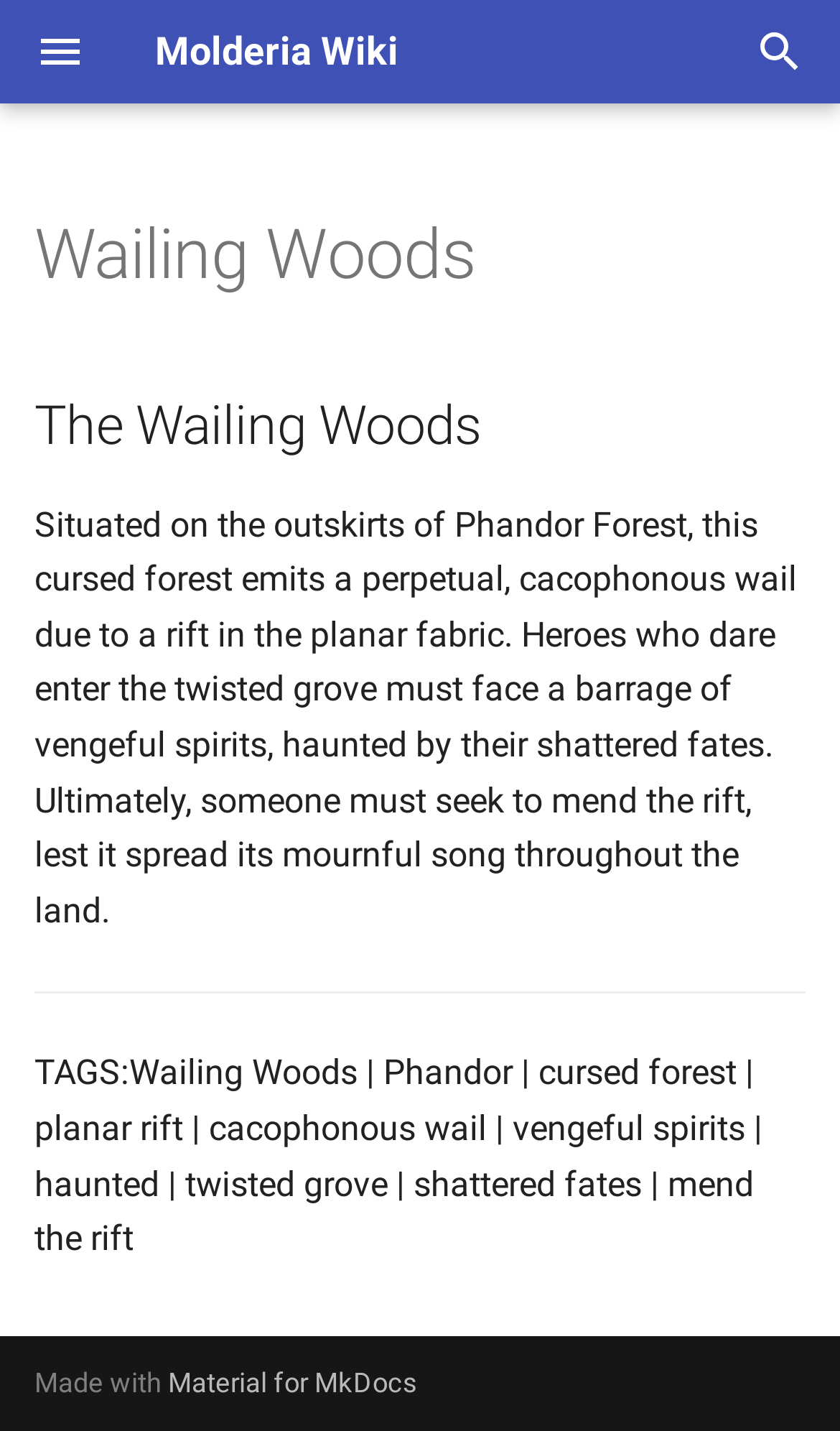What is the name of the forest described on this webpage?
Look at the image and answer the question using a single word or phrase.

Wailing Woods